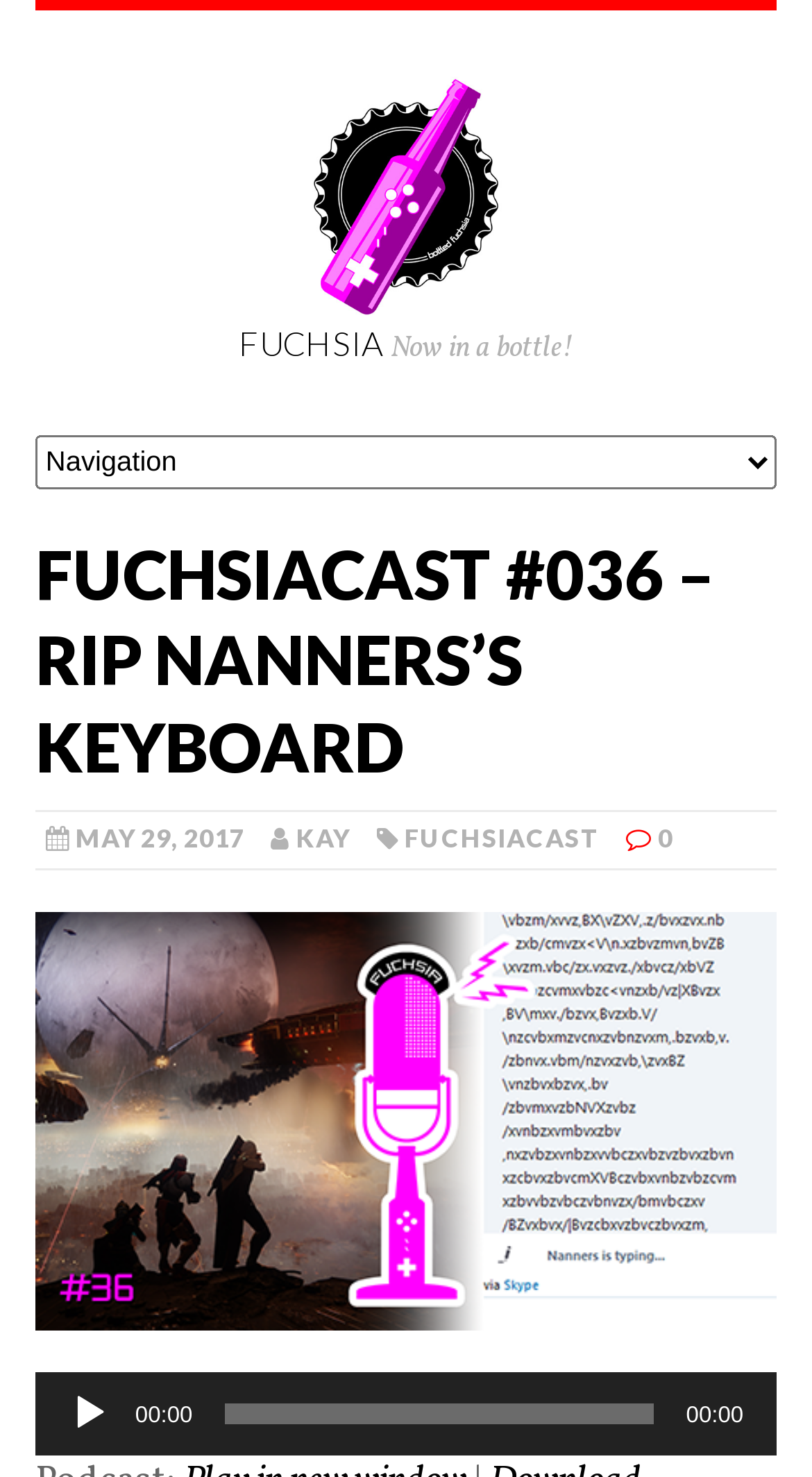Specify the bounding box coordinates of the area that needs to be clicked to achieve the following instruction: "Click on the Fuchsia link".

[0.043, 0.007, 0.957, 0.294]